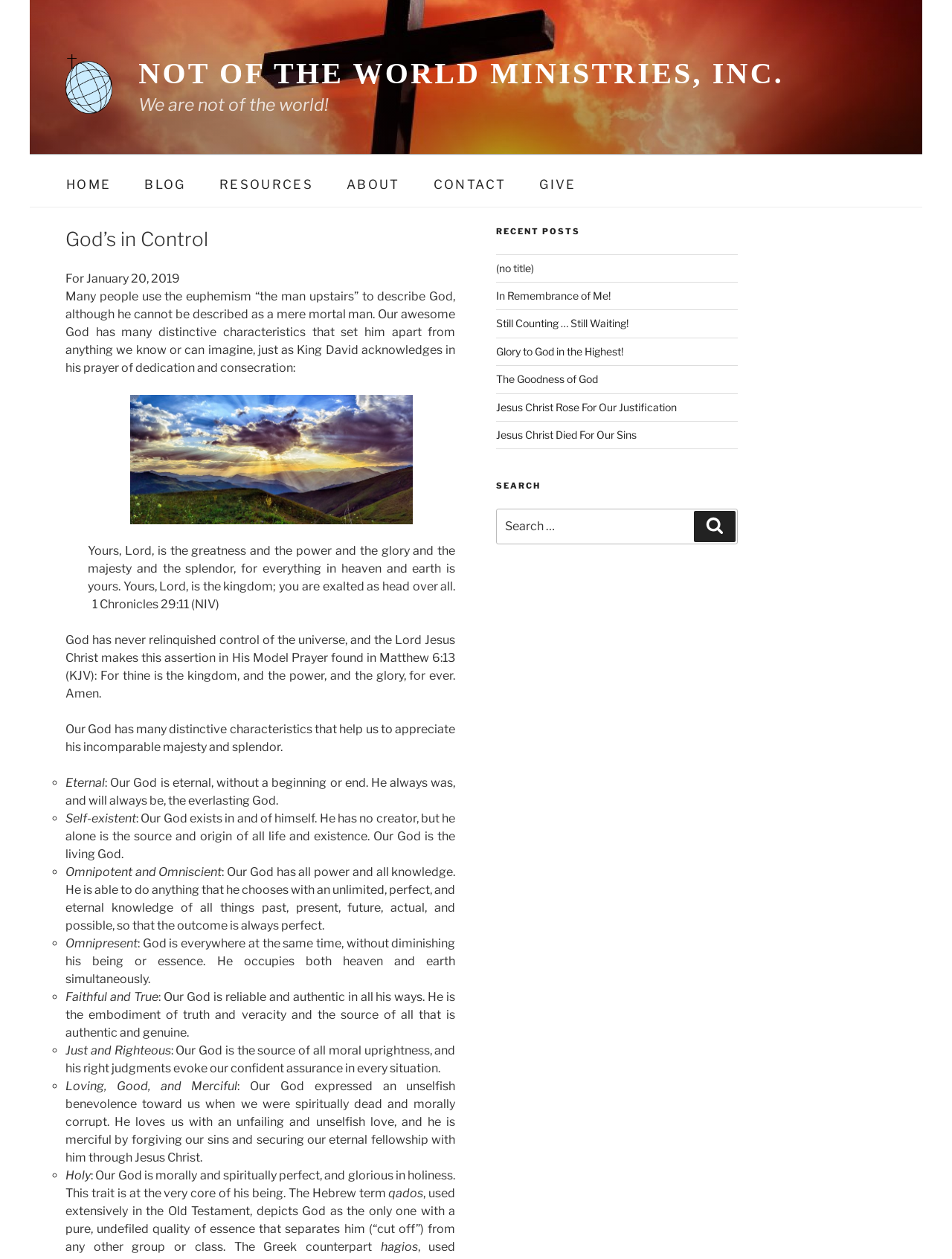Provide your answer in one word or a succinct phrase for the question: 
What is the title of the first recent post?

(no title)